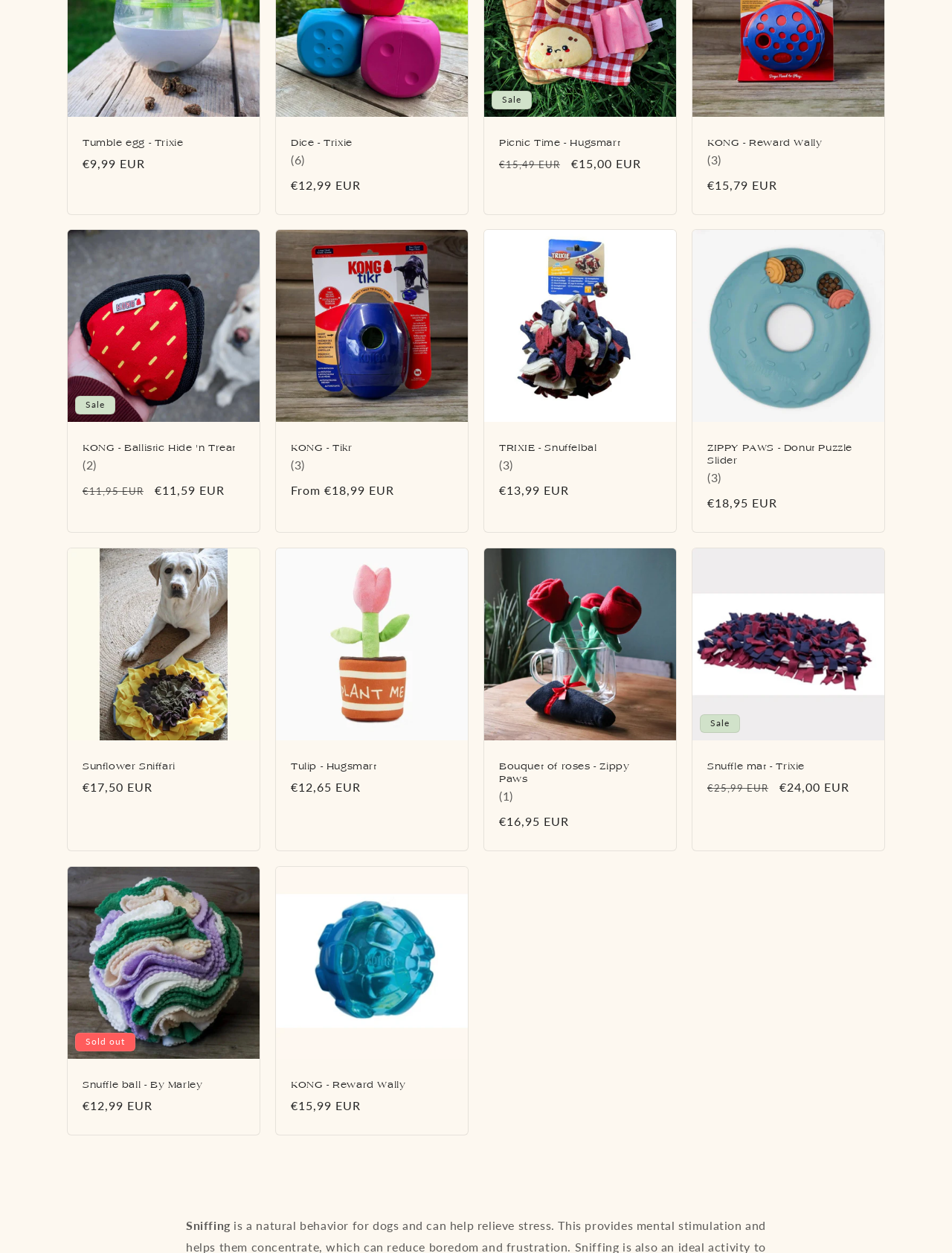Bounding box coordinates should be in the format (top-left x, top-left y, bottom-right x, bottom-right y) and all values should be floating point numbers between 0 and 1. Determine the bounding box coordinate for the UI element described as: (6)

[0.305, 0.119, 0.476, 0.136]